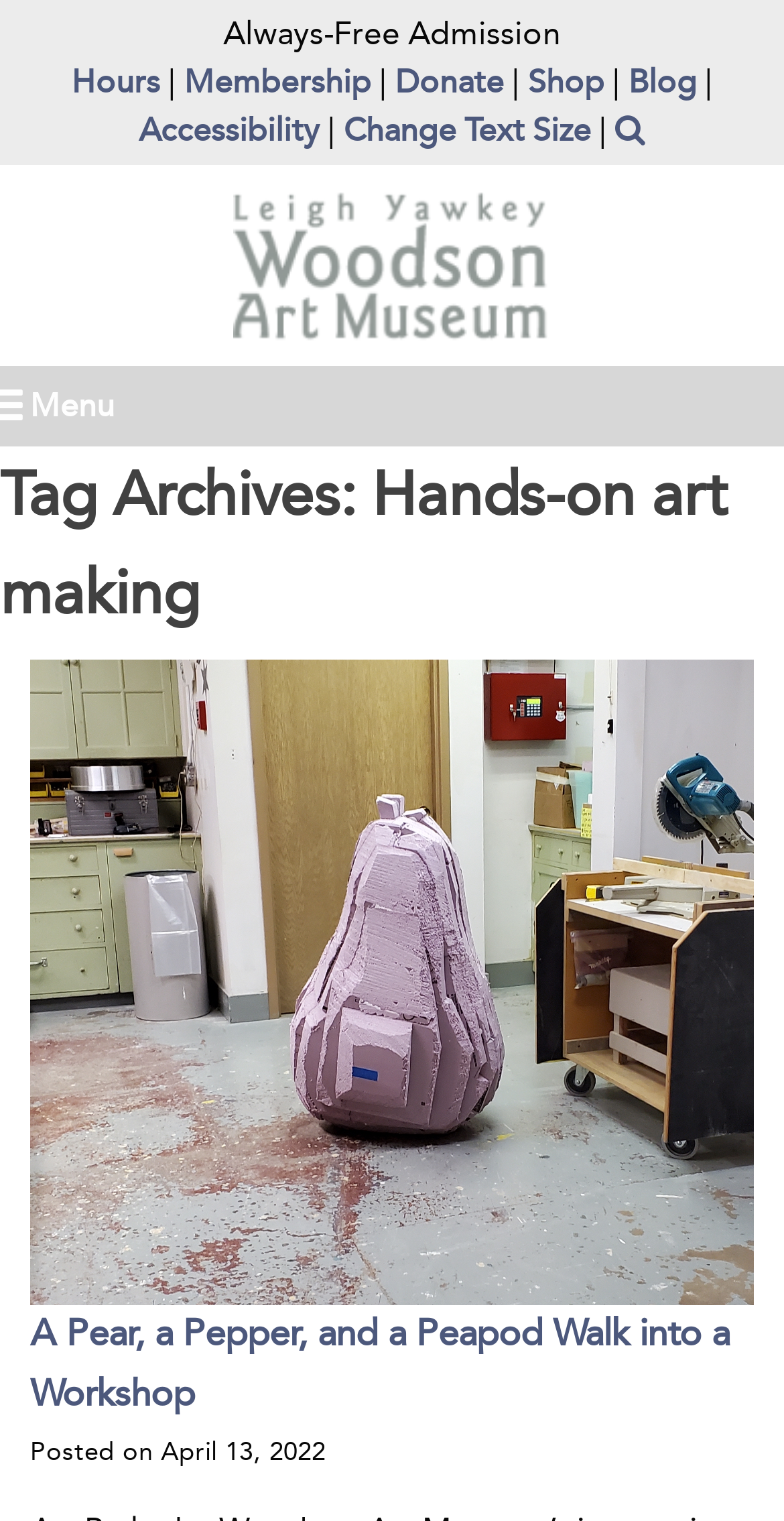Please identify the bounding box coordinates of the element's region that I should click in order to complete the following instruction: "View Report Overview". The bounding box coordinates consist of four float numbers between 0 and 1, i.e., [left, top, right, bottom].

None